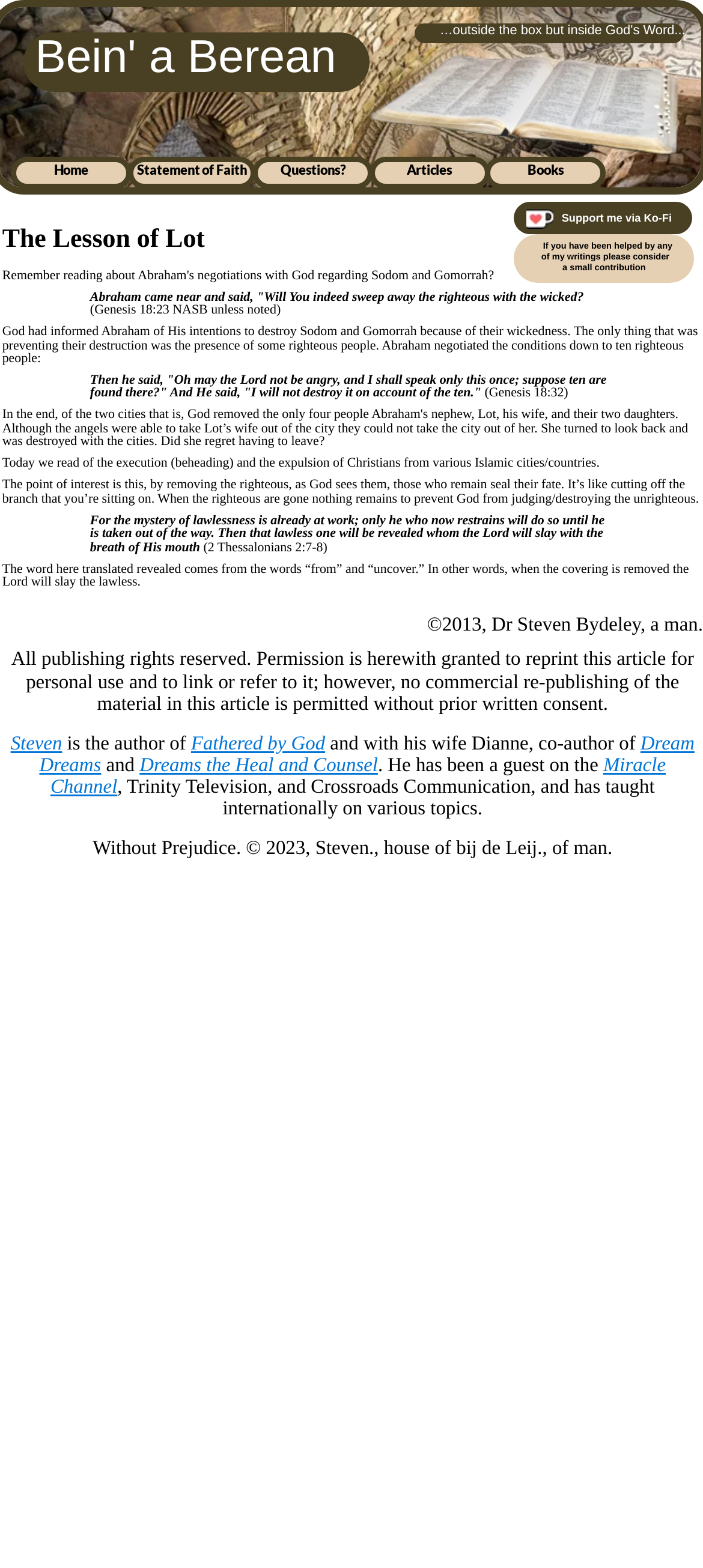What is the theme of the article?
Answer the question with a detailed and thorough explanation.

The theme of the article can be determined by looking at the content of the article. The article mentions biblical references and quotes, such as Genesis 18:23, which suggests that the theme of the article is related to religion.